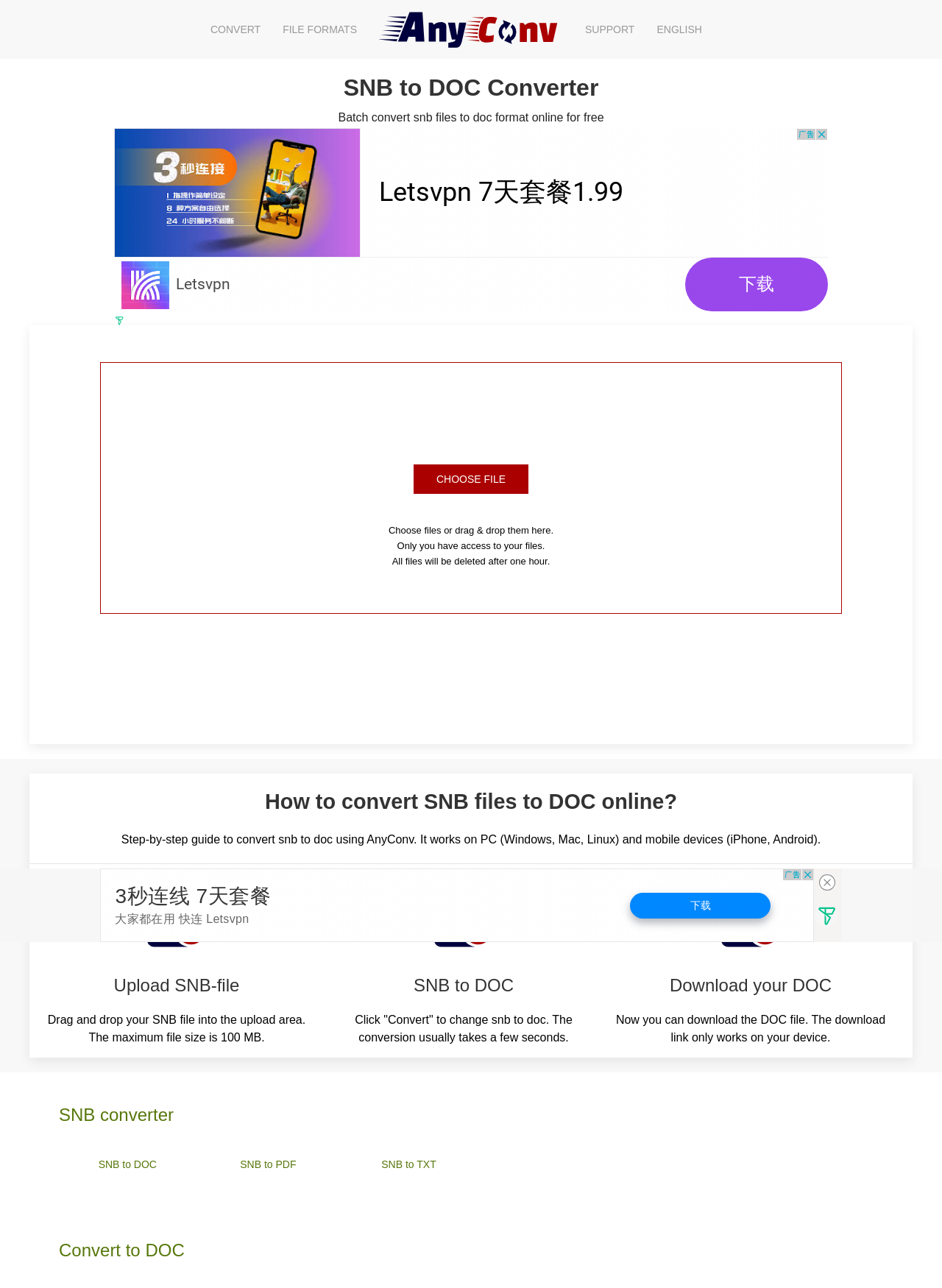Generate a thorough description of the webpage.

This webpage is a SNB to DOC converter online tool provided by AnyConv. At the top, there are four links: "CONVERT", "FILE FORMATS", an empty link, and "SUPPORT". The empty link contains an image. To the right of these links, there is a language selection link "ENGLISH". 

Below the top links, there is a heading "SNB to DOC Converter" followed by a brief description "Batch convert snb files to doc format online for free". On the left side, there is an advertisement iframe. 

In the middle of the page, there is a file upload section. A "CHOOSE FILE" button is located above a text "Choose files or drag & drop them here." There are also two security notes: "Only you have access to your files" and "All files will be deleted after one hour." 

Below the file upload section, there is a step-by-step guide on how to convert SNB files to DOC online. The guide consists of three sections: "Upload SNB-file", "SNB to DOC", and "Download your DOC". Each section has a heading, a brief description, and an image. 

At the bottom of the page, there are several links related to SNB conversion, including "SNB converter", "SNB to DOC", "SNB to PDF", and "SNB to TXT". There is also a "Convert to DOC" link. On the right side, there is another advertisement iframe with a "Close Ad" button and a "Freestar" link.